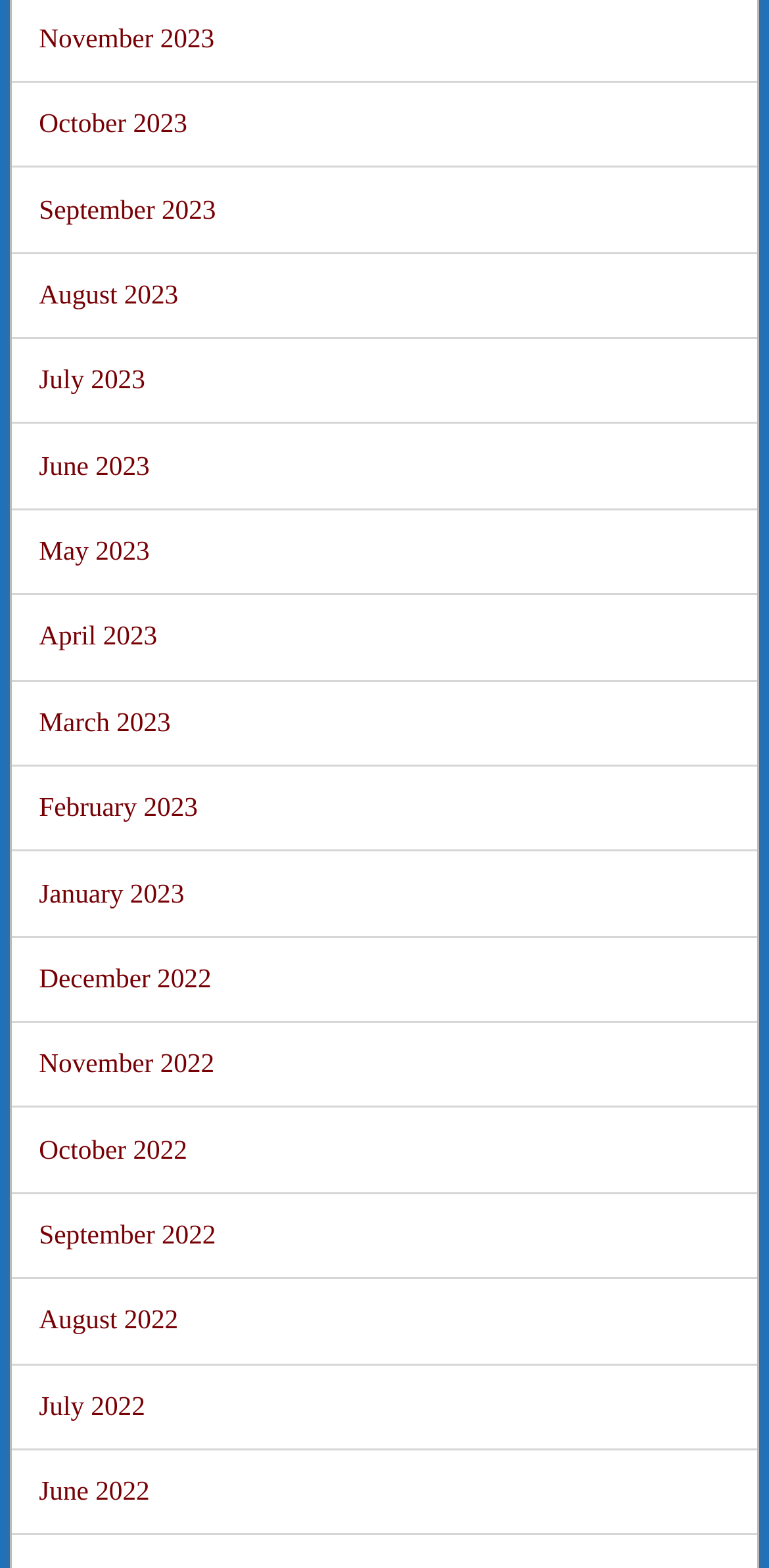Highlight the bounding box coordinates of the element that should be clicked to carry out the following instruction: "check August 2022". The coordinates must be given as four float numbers ranging from 0 to 1, i.e., [left, top, right, bottom].

[0.051, 0.833, 0.232, 0.851]